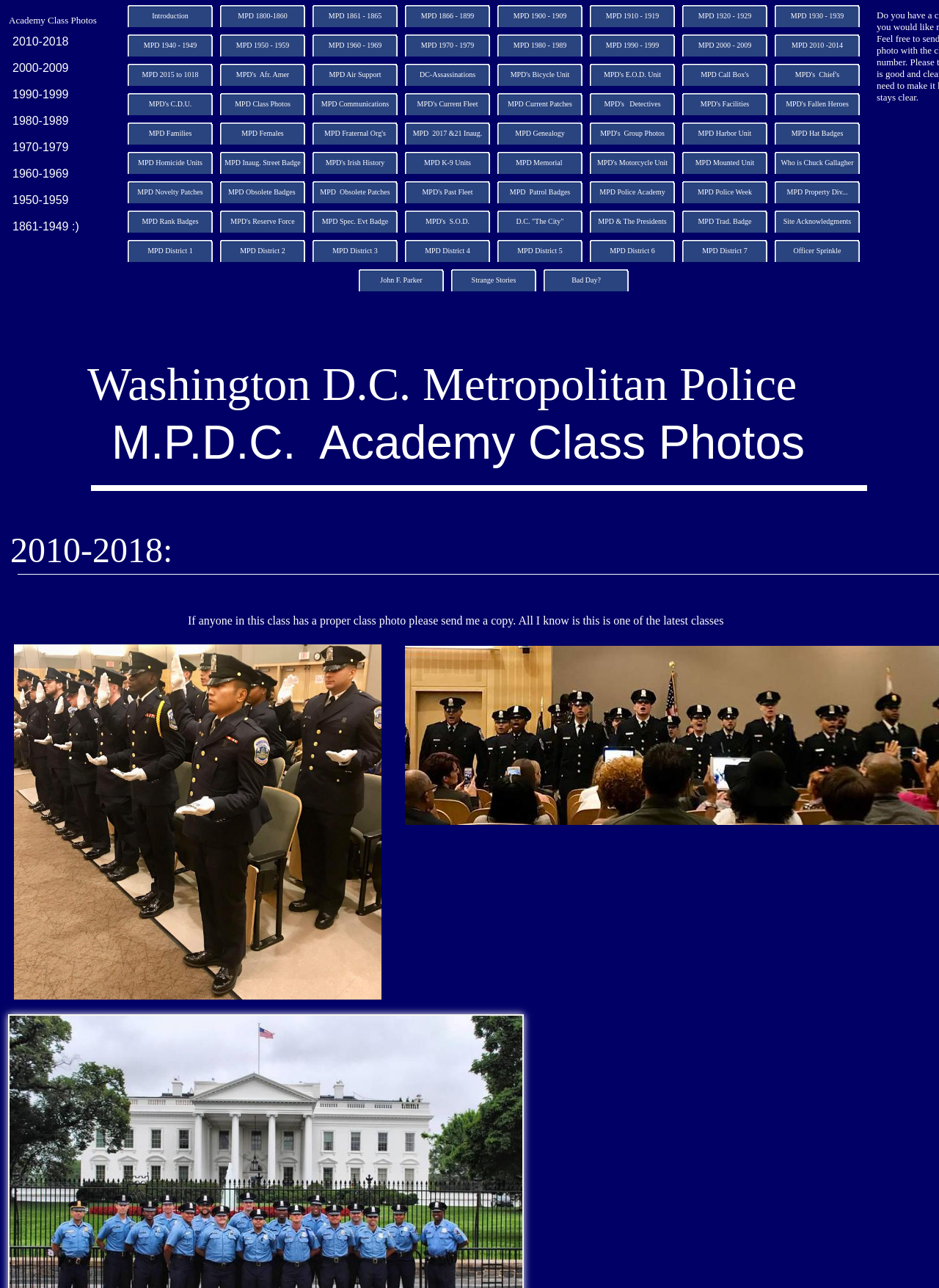Provide the bounding box for the UI element matching this description: "MPD Current Patches".

[0.53, 0.072, 0.62, 0.089]